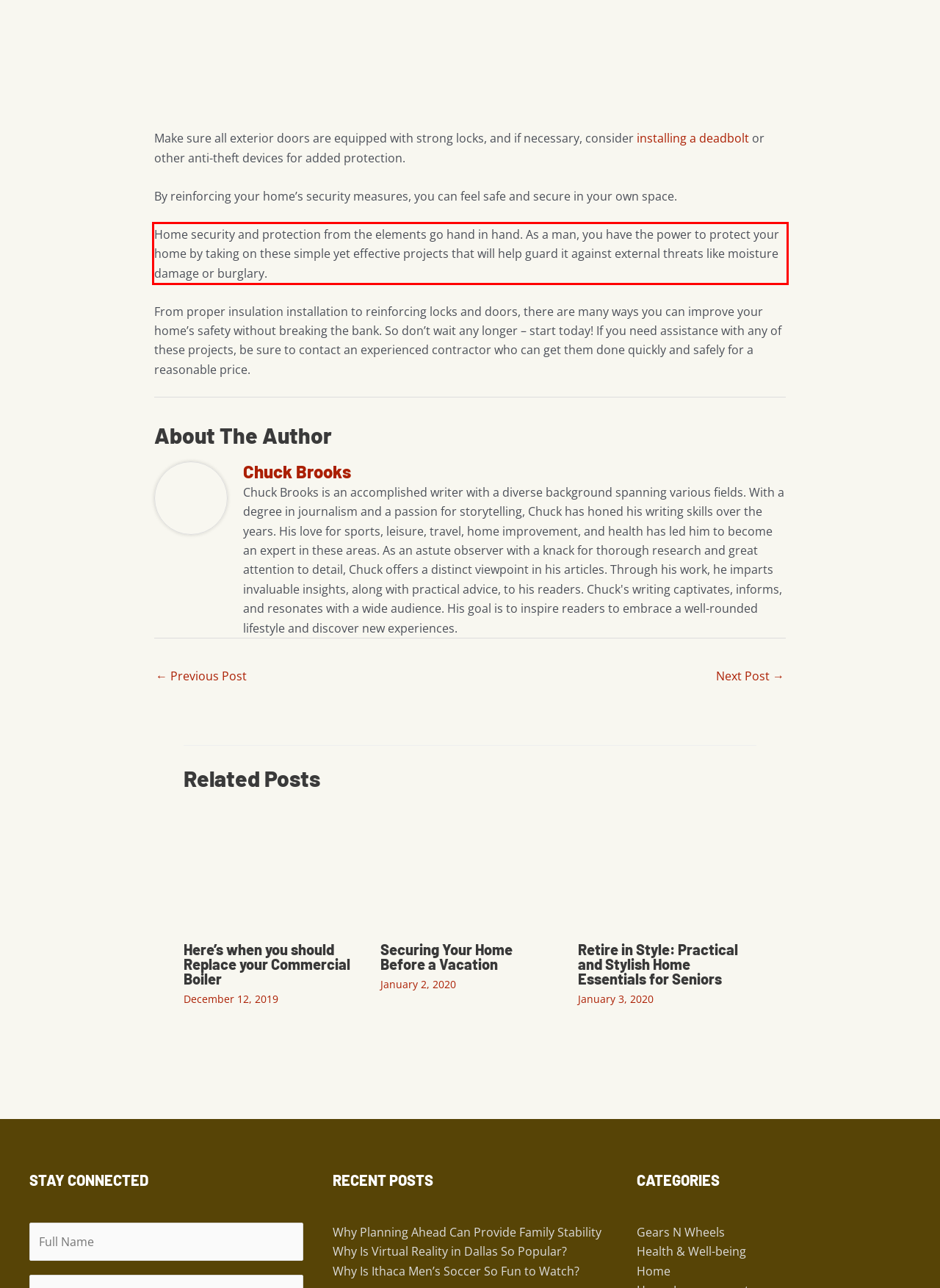You have a screenshot of a webpage, and there is a red bounding box around a UI element. Utilize OCR to extract the text within this red bounding box.

Home security and protection from the elements go hand in hand. As a man, you have the power to protect your home by taking on these simple yet effective projects that will help guard it against external threats like moisture damage or burglary.